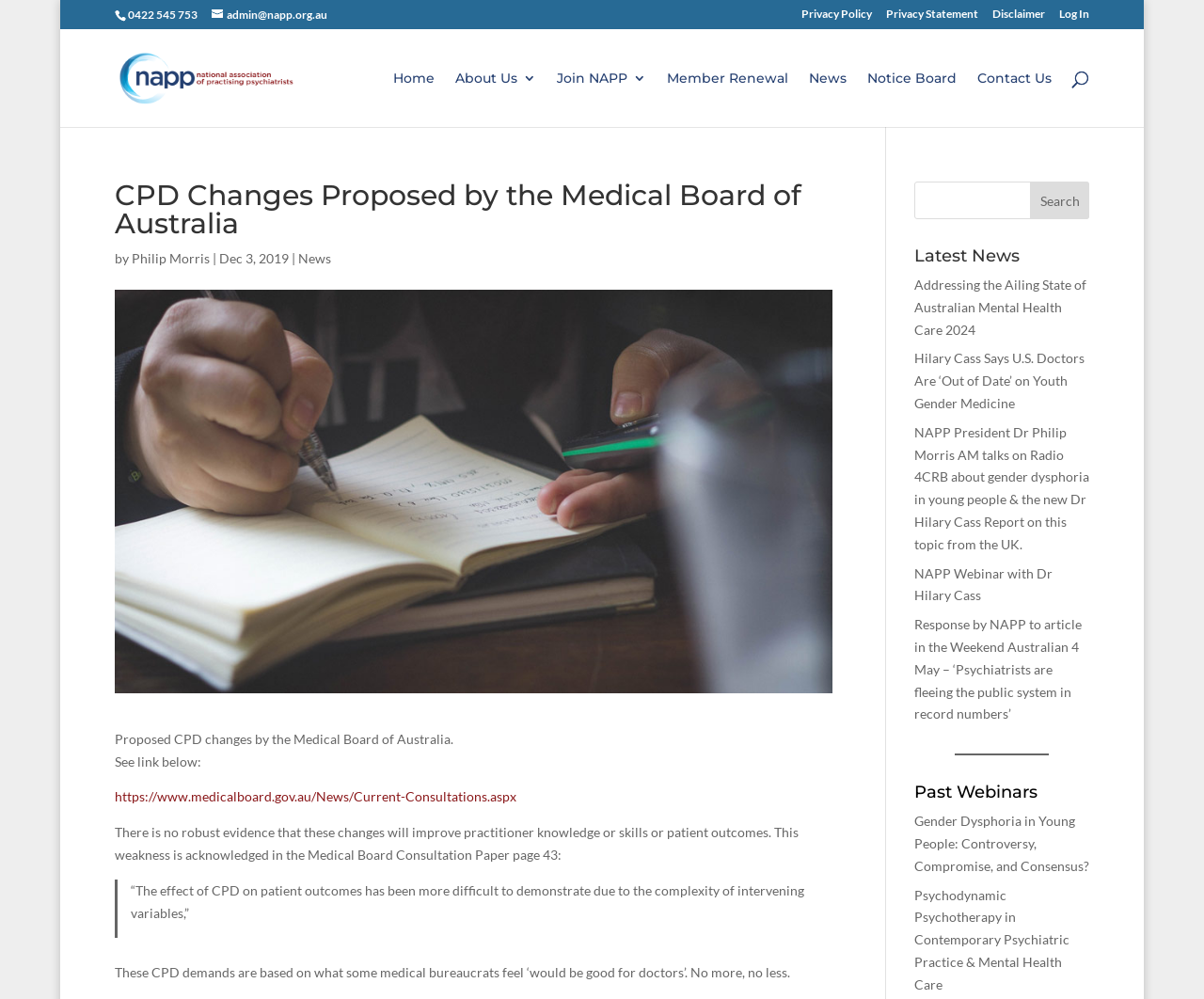What is the phone number at the top of the page?
Please look at the screenshot and answer using one word or phrase.

0422 545 753